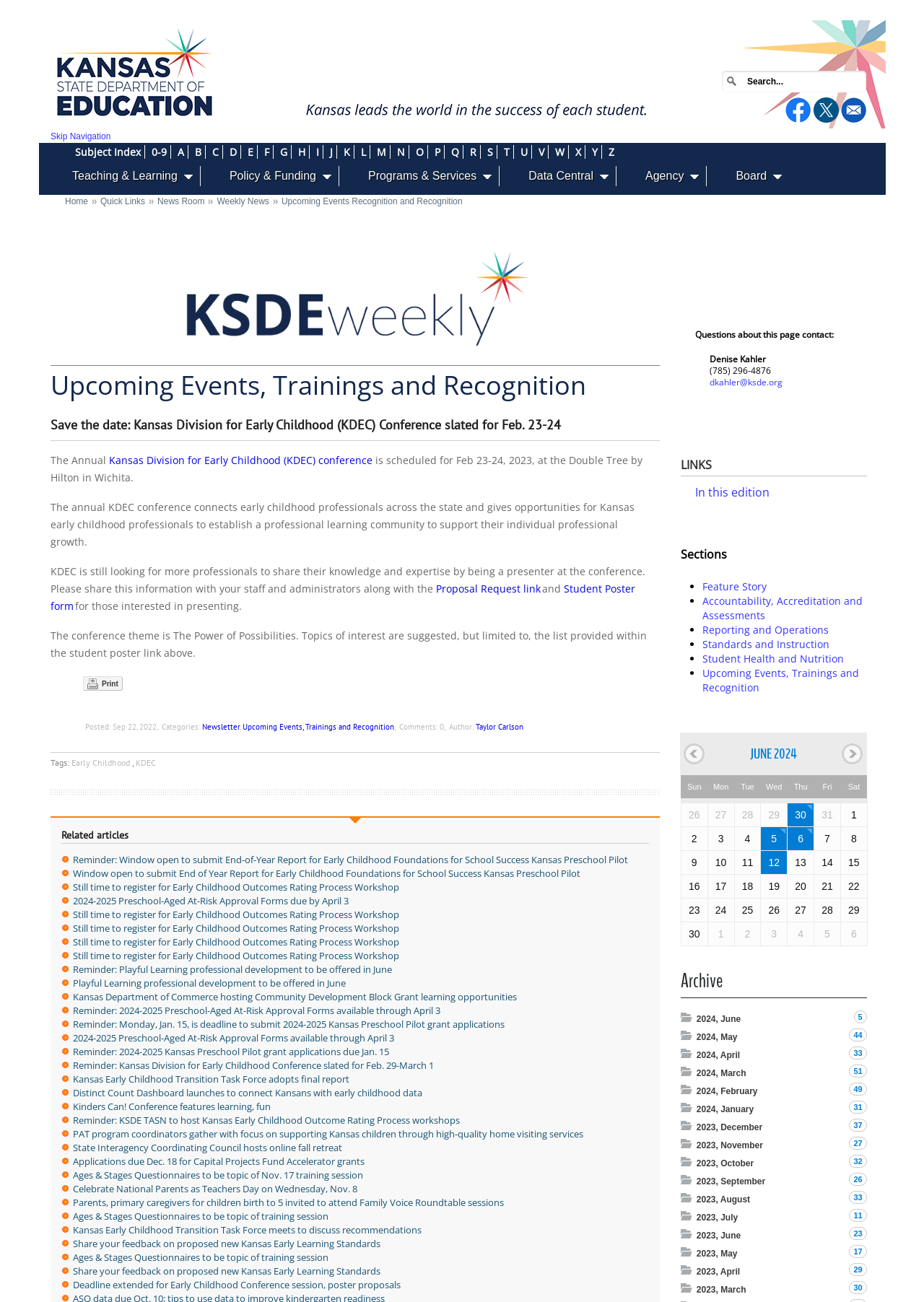Find the bounding box coordinates of the clickable area that will achieve the following instruction: "Learn about Teaching & Learning".

[0.078, 0.13, 0.209, 0.141]